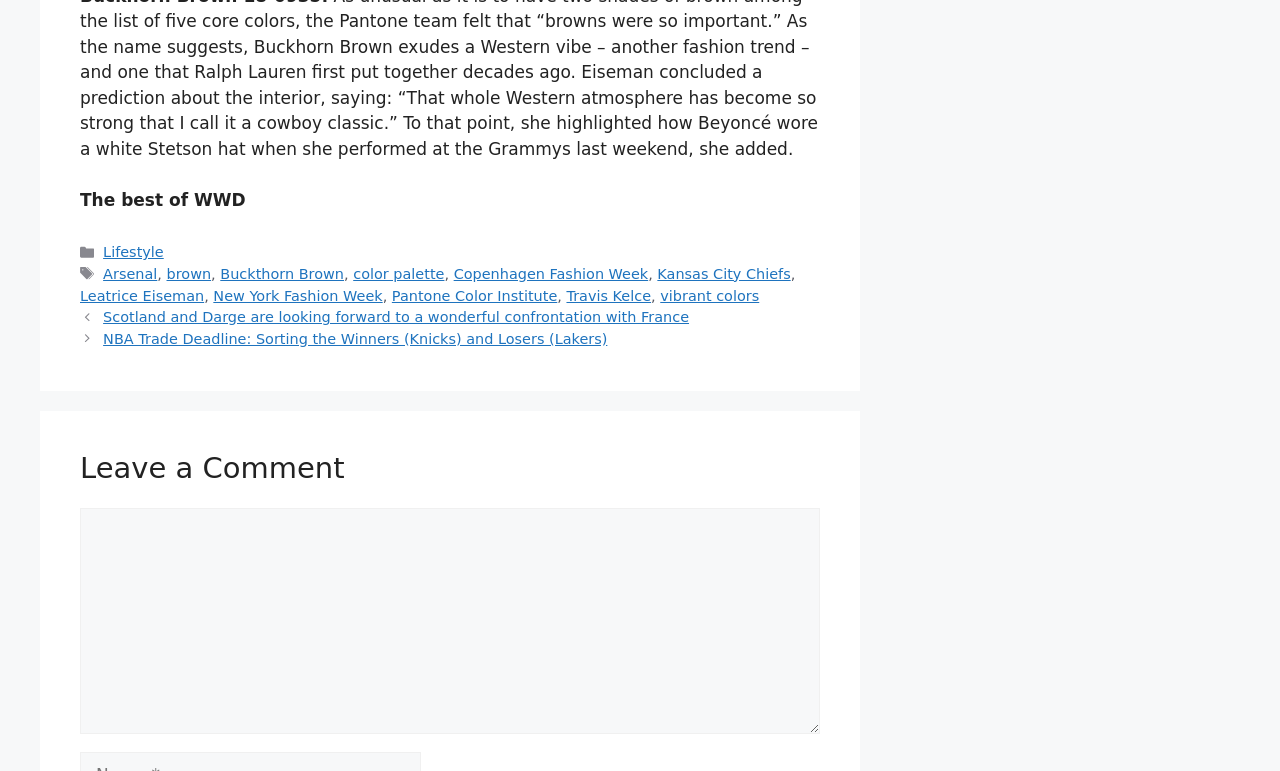Locate the bounding box of the UI element with the following description: "New York Fashion Week".

[0.167, 0.373, 0.299, 0.394]